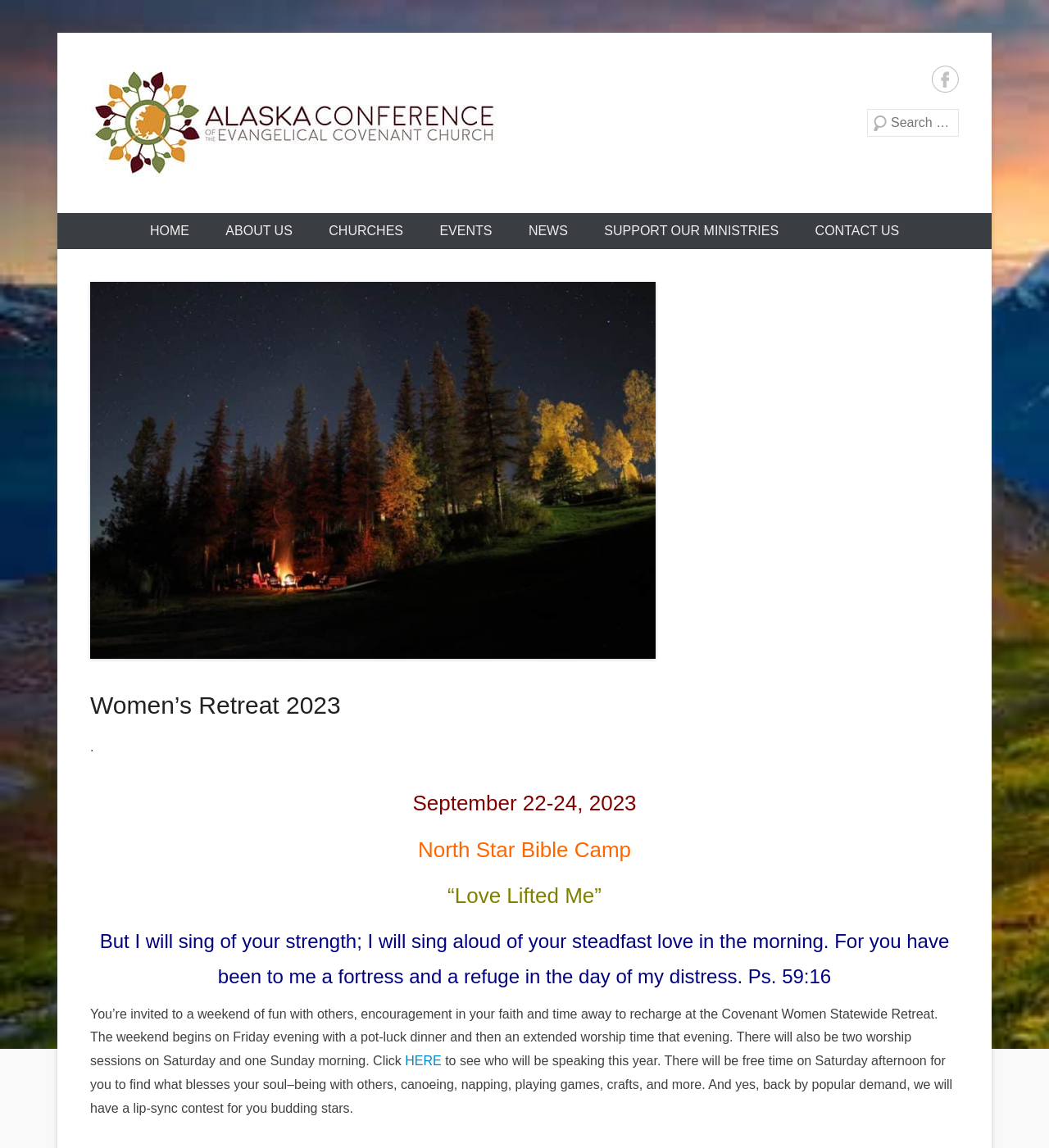Locate the coordinates of the bounding box for the clickable region that fulfills this instruction: "Go to Facebook page".

[0.888, 0.057, 0.914, 0.081]